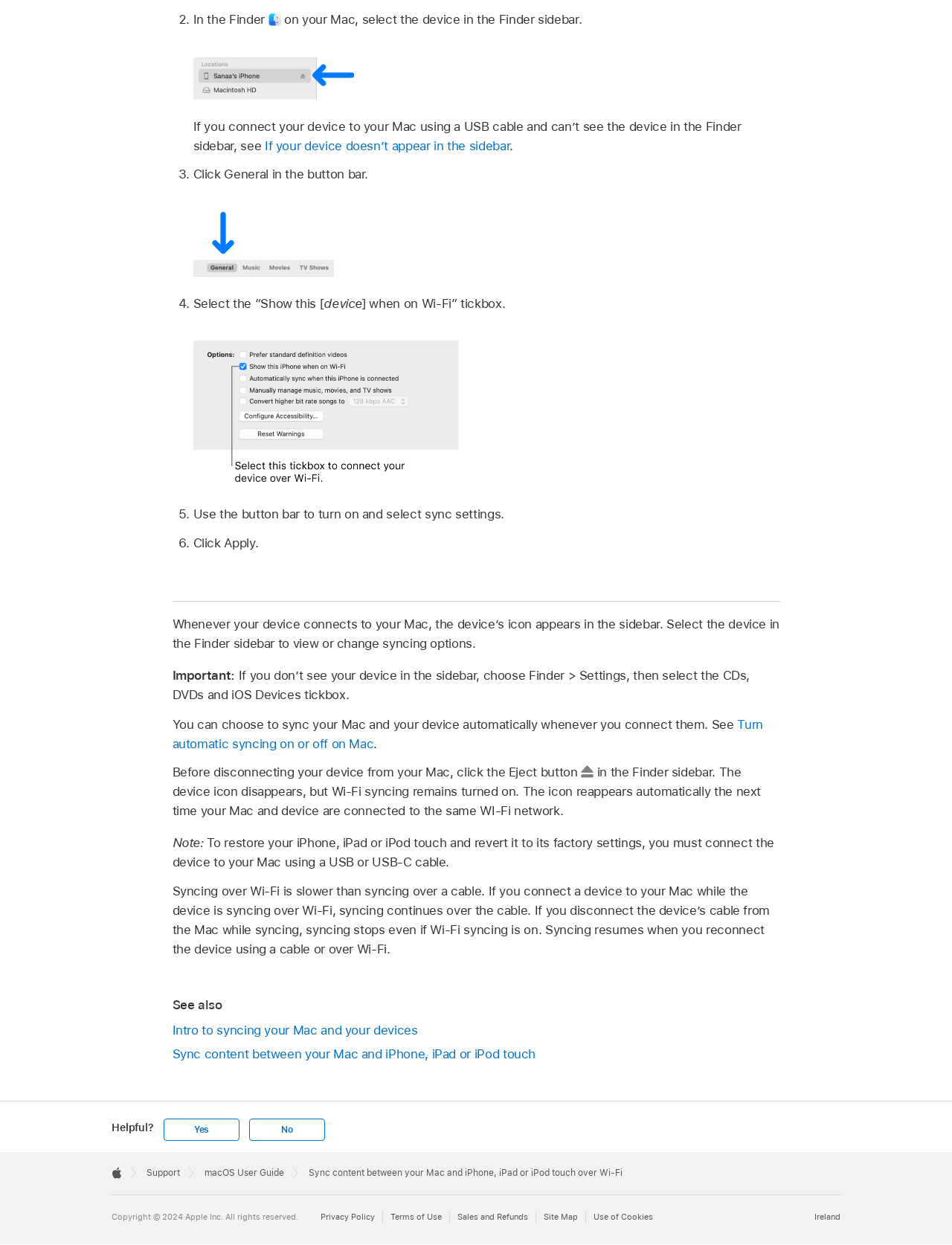Identify and provide the bounding box for the element described by: "Privacy Policy".

[0.337, 0.973, 0.402, 0.982]